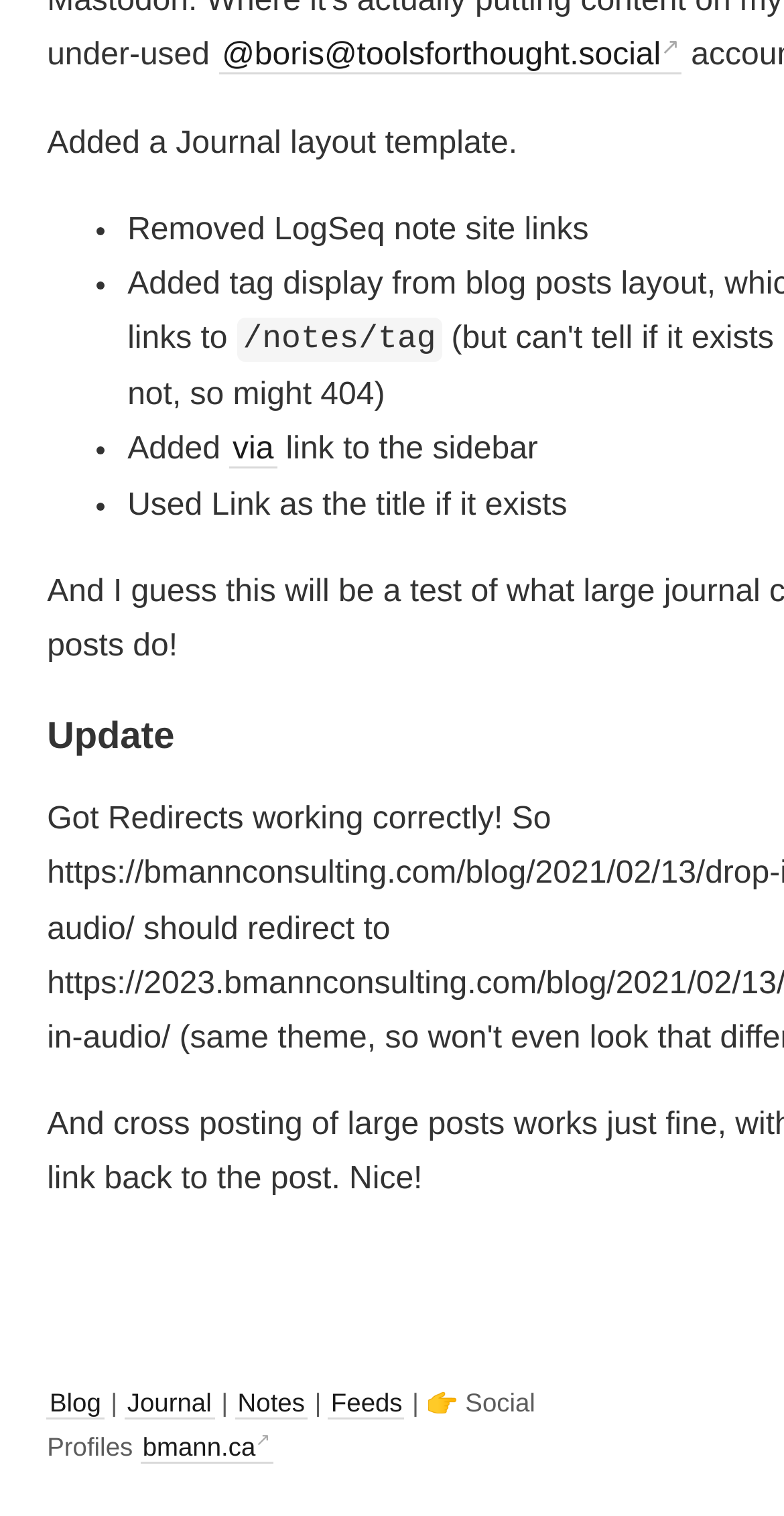Please give a short response to the question using one word or a phrase:
What are the different sections of the website?

Blog, Journal, Notes, Feeds